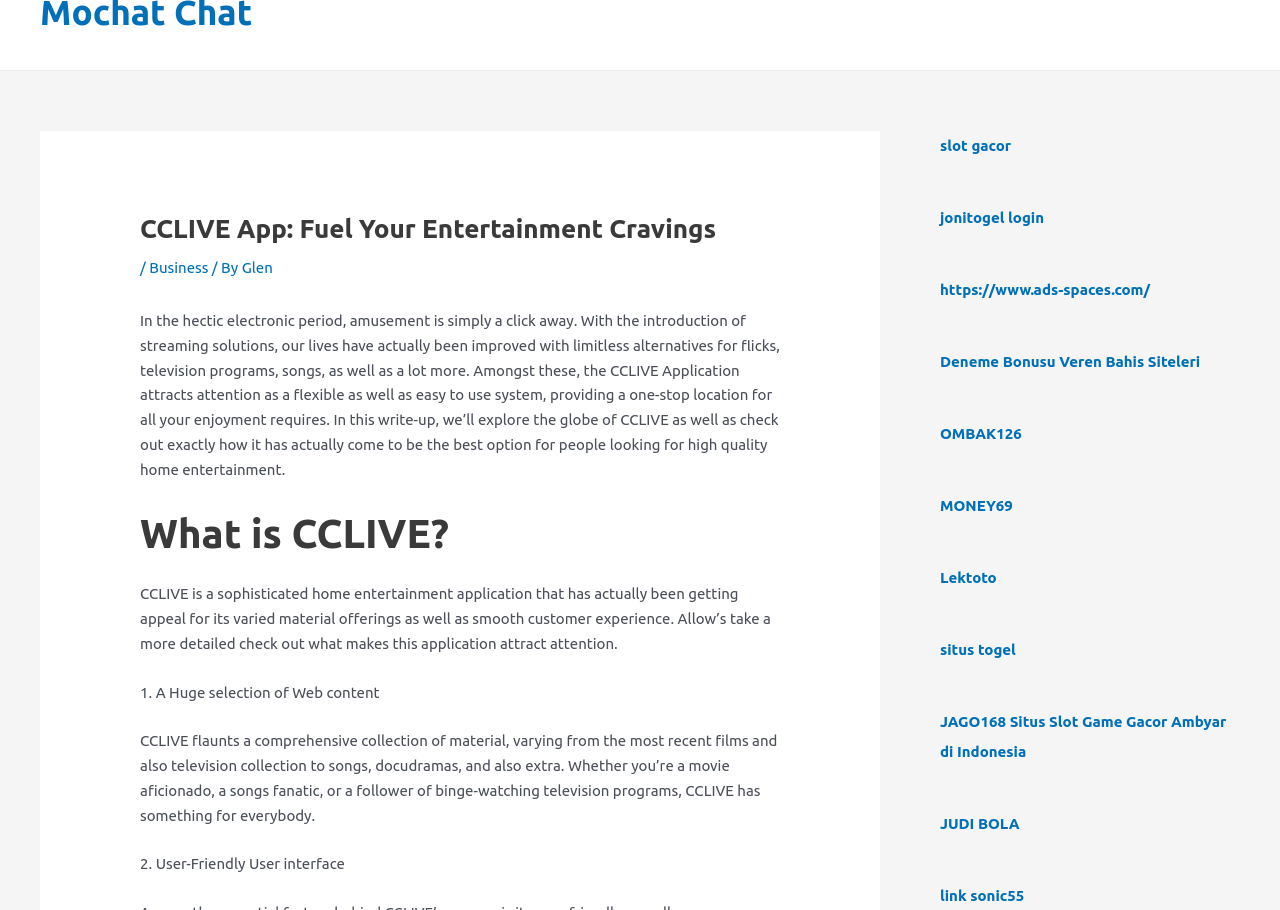Identify and provide the text of the main header on the webpage.

CCLIVE App: Fuel Your Entertainment Cravings